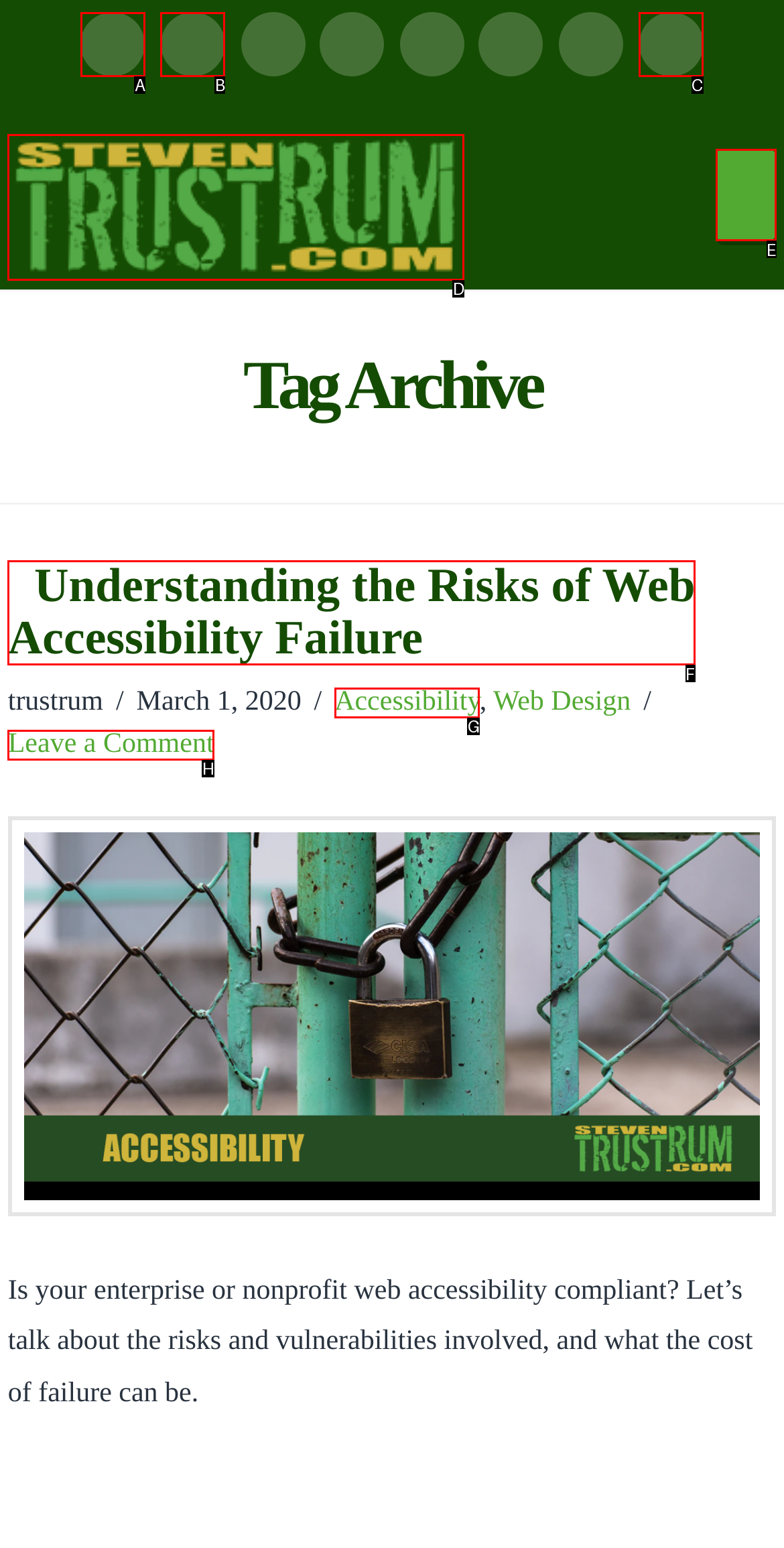Pick the HTML element that should be clicked to execute the task: Contact Us
Respond with the letter corresponding to the correct choice.

None